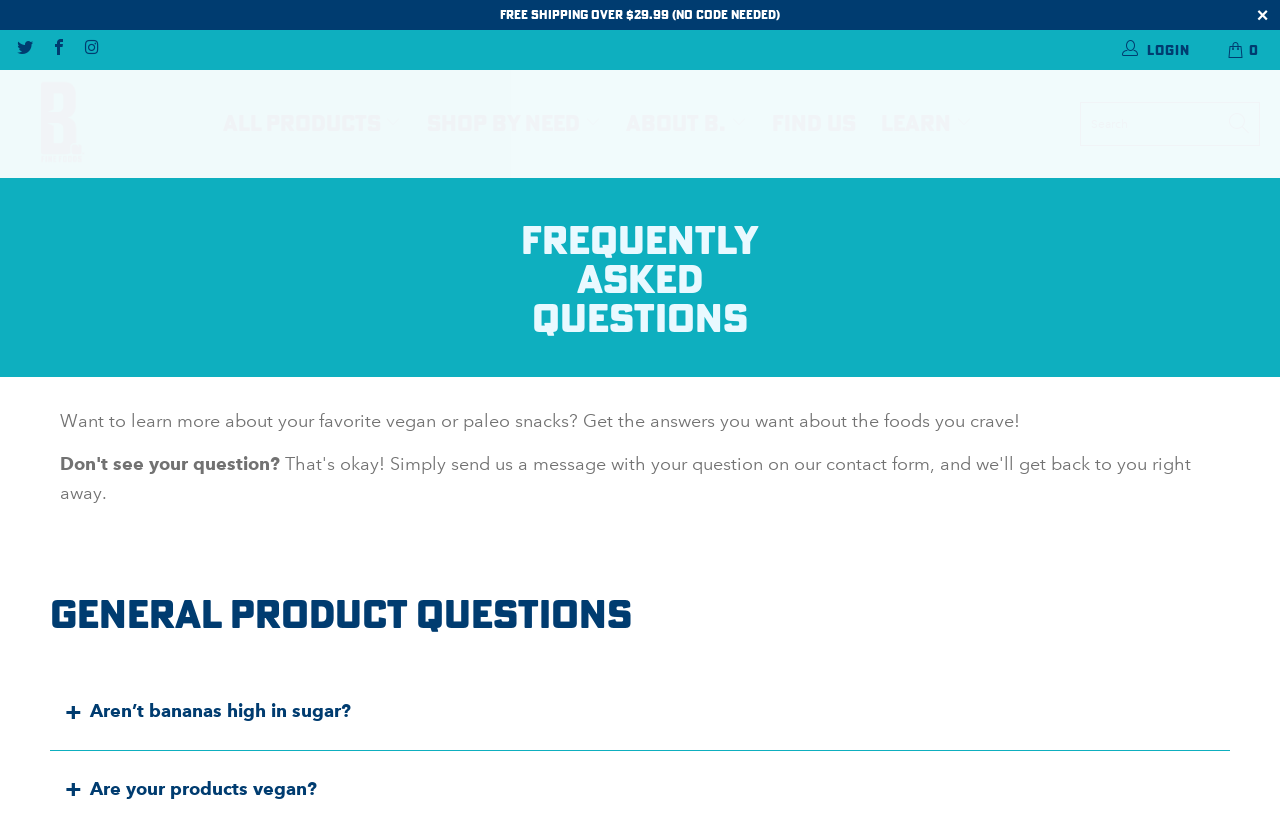Identify the bounding box coordinates of the section that should be clicked to achieve the task described: "learn more about B. Fine Foods".

[0.681, 0.119, 0.76, 0.183]